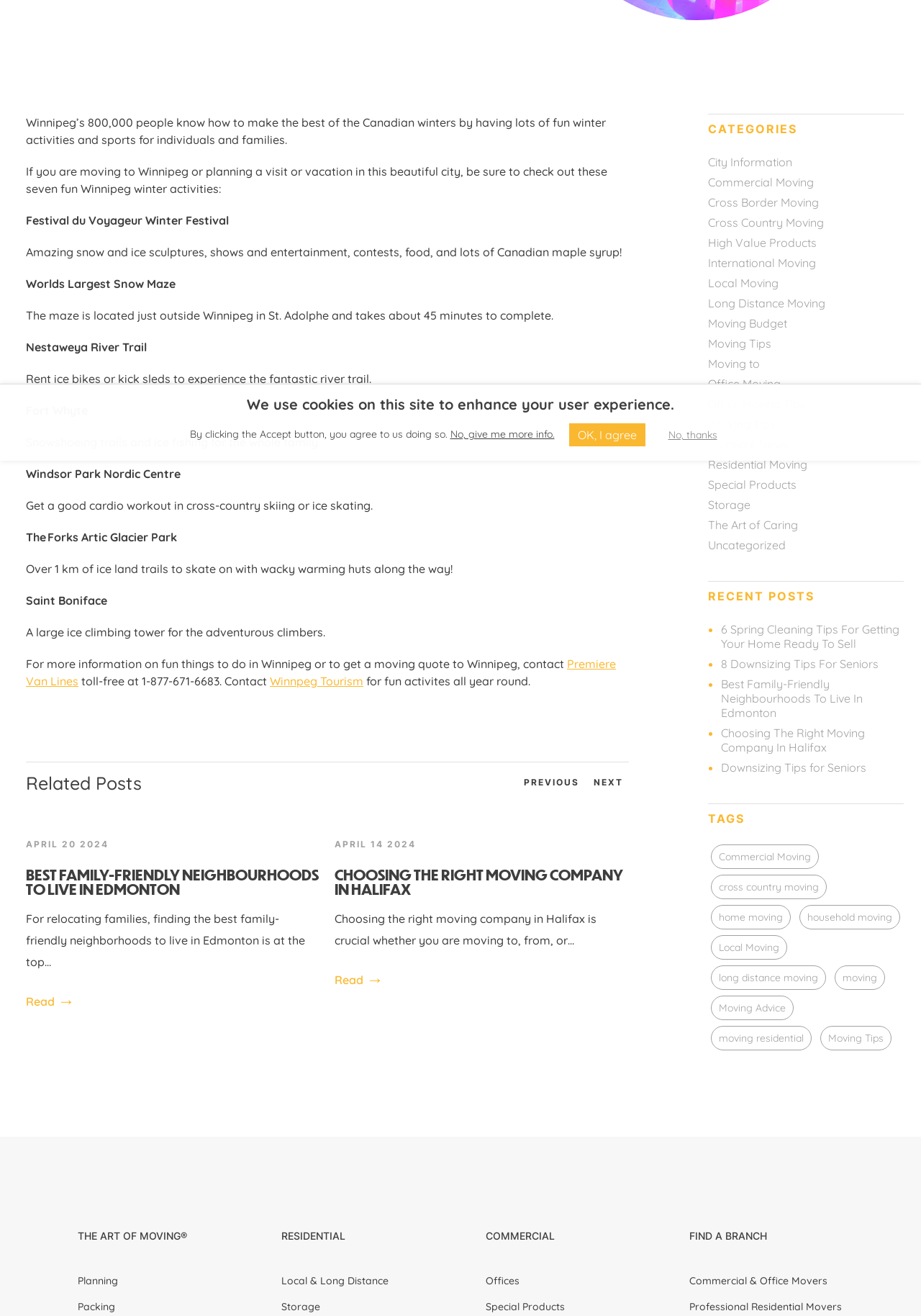Using the provided element description, identify the bounding box coordinates as (top-left x, top-left y, bottom-right x, bottom-right y). Ensure all values are between 0 and 1. Description: City Information

[0.769, 0.118, 0.86, 0.129]